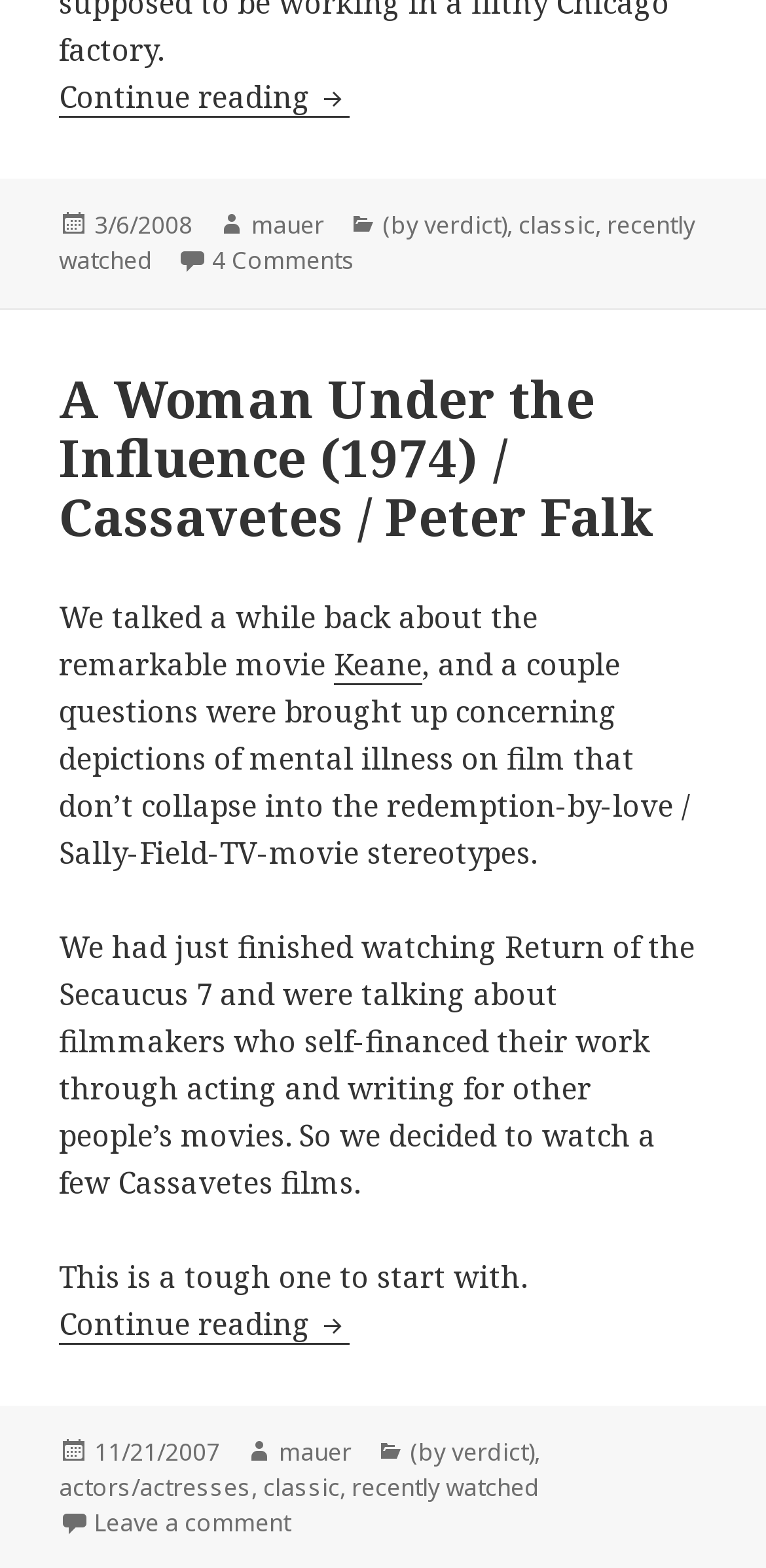Please mark the bounding box coordinates of the area that should be clicked to carry out the instruction: "Read more about Days of Heaven".

[0.077, 0.049, 0.456, 0.076]